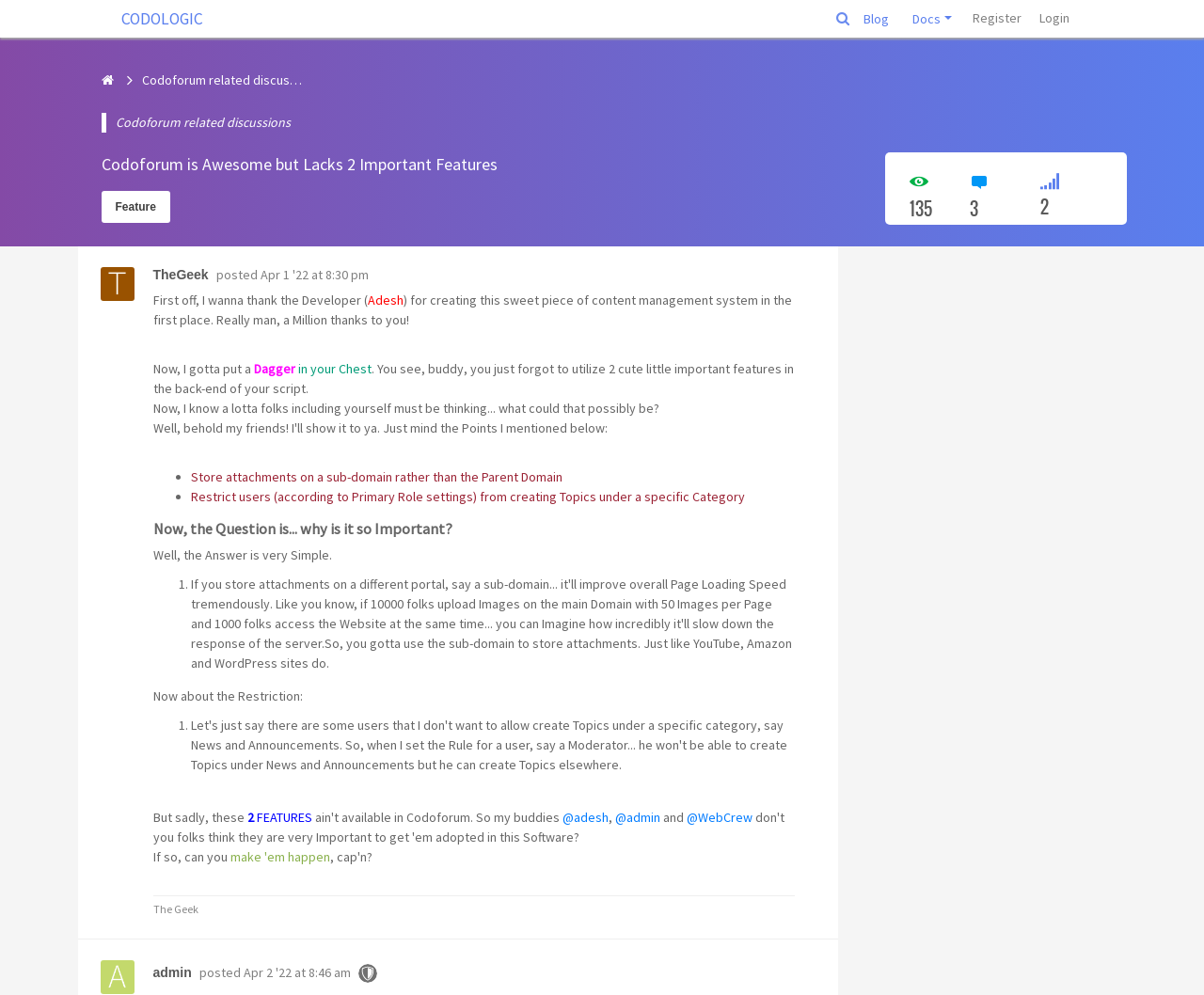Please identify the bounding box coordinates of the area that needs to be clicked to fulfill the following instruction: "View the 'Docs'."

[0.758, 0.01, 0.782, 0.027]